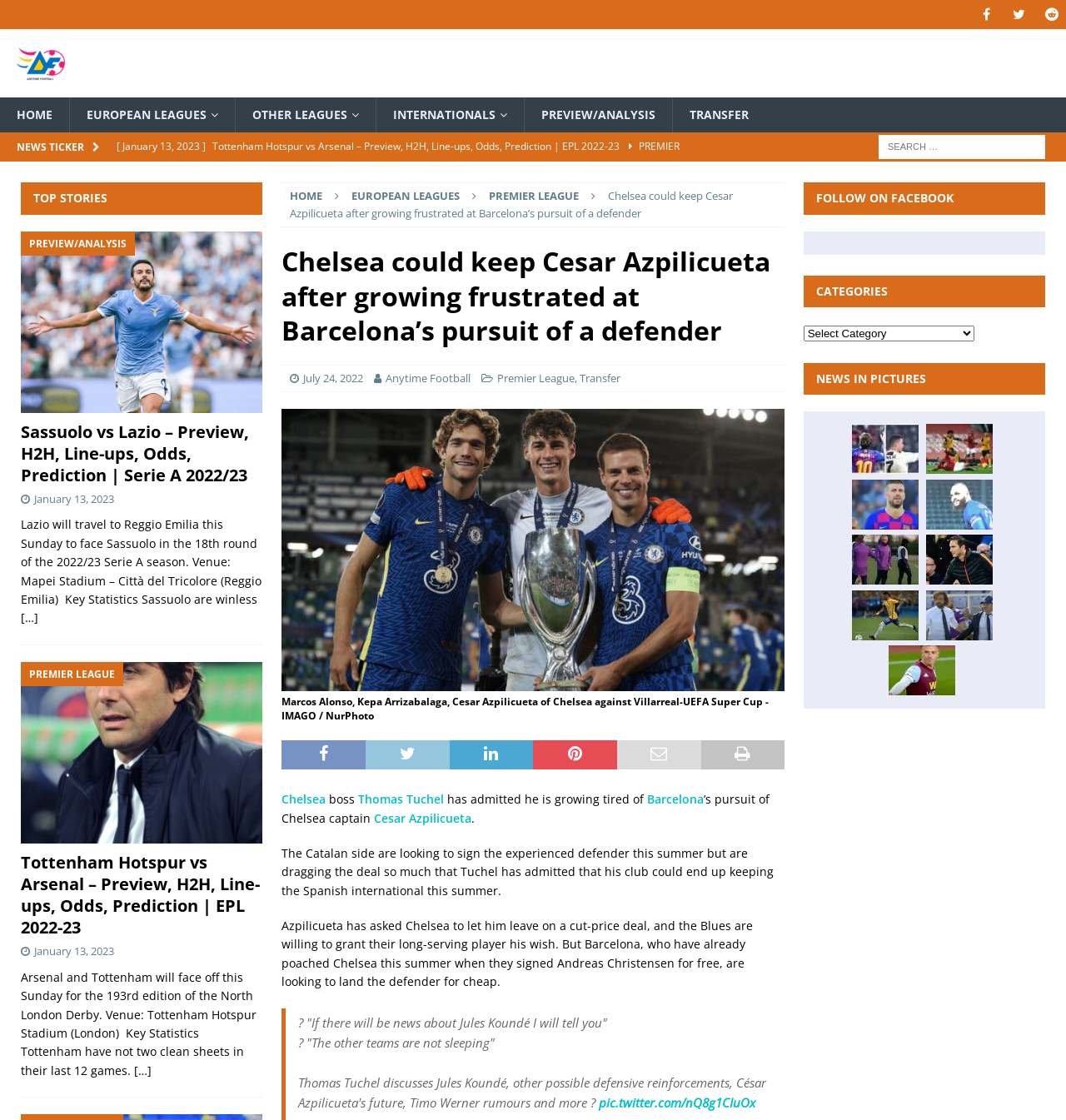What is the name of the Chelsea boss who is growing tired of Barcelona's pursuit?
Refer to the image and provide a detailed answer to the question.

The article states that Chelsea boss Thomas Tuchel has admitted he is growing tired of Barcelona's pursuit of Chelsea captain Cesar Azpilicueta. This information is mentioned in the main article section of the webpage.